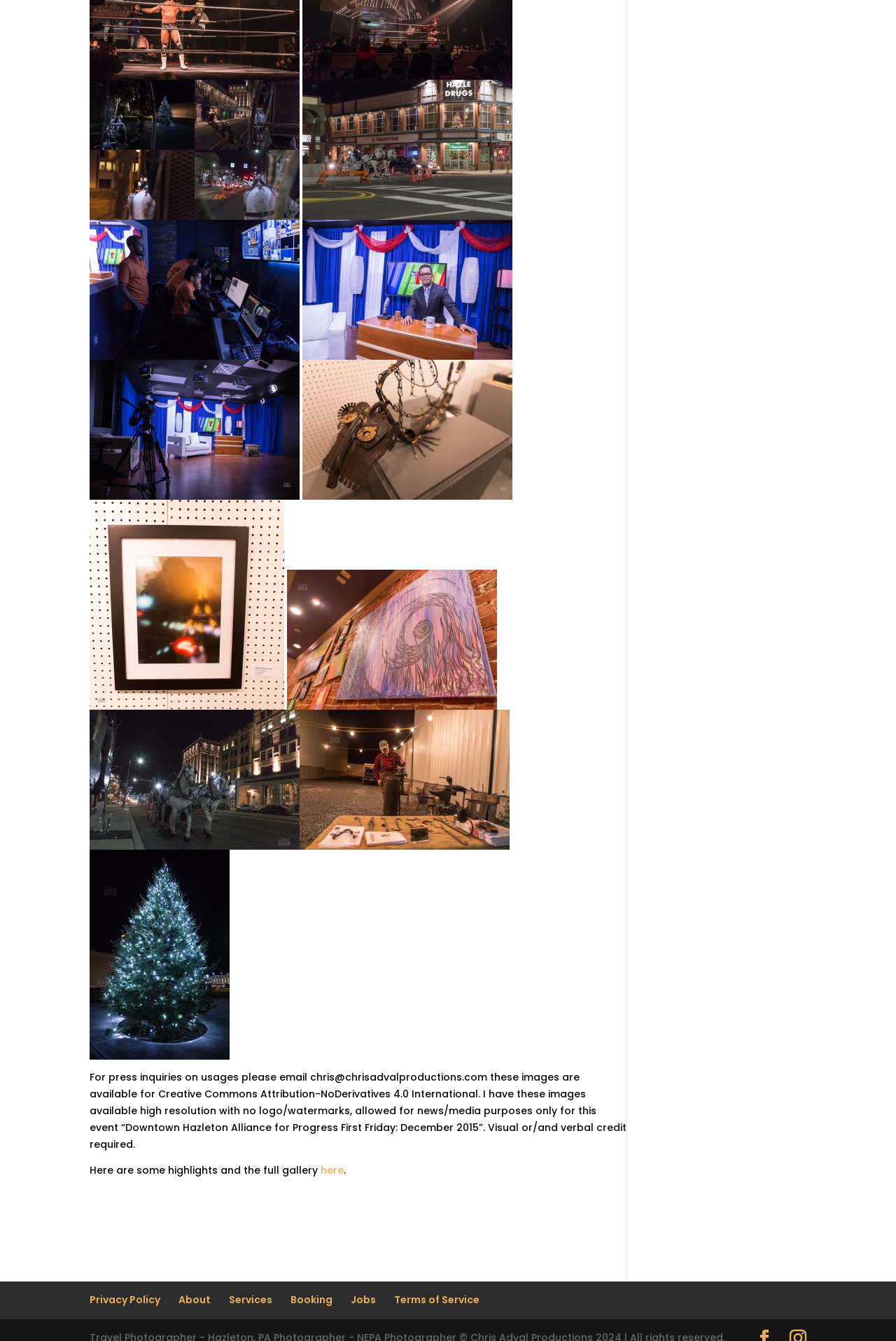Look at the image and give a detailed response to the following question: Where can I find more images from this event?

The webpage mentions that there is a full gallery of images from the event, and provides a link to access it, stating 'Here are some highlights and the full gallery'.